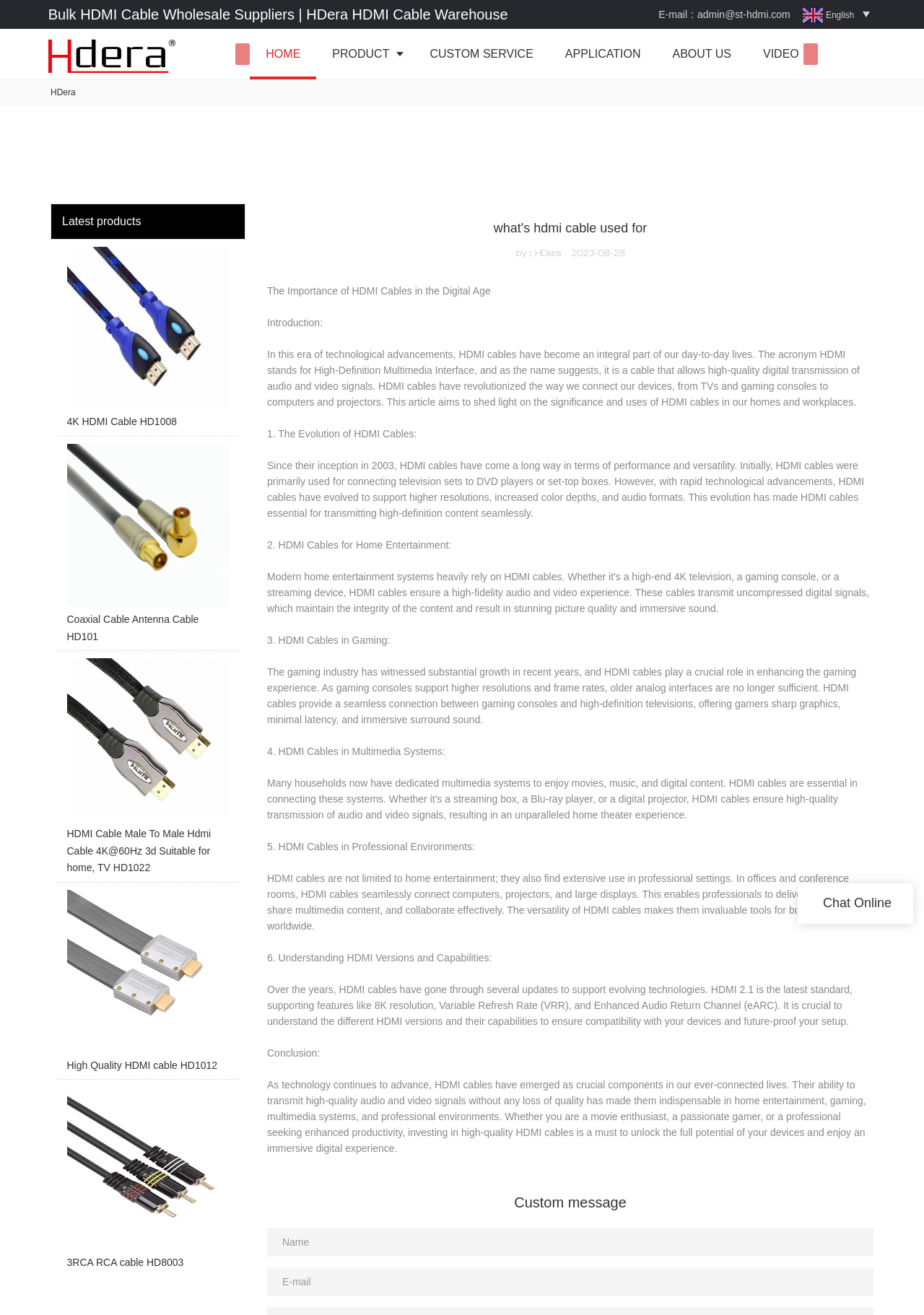Can you find and generate the webpage's heading?

what's hdmi cable used for